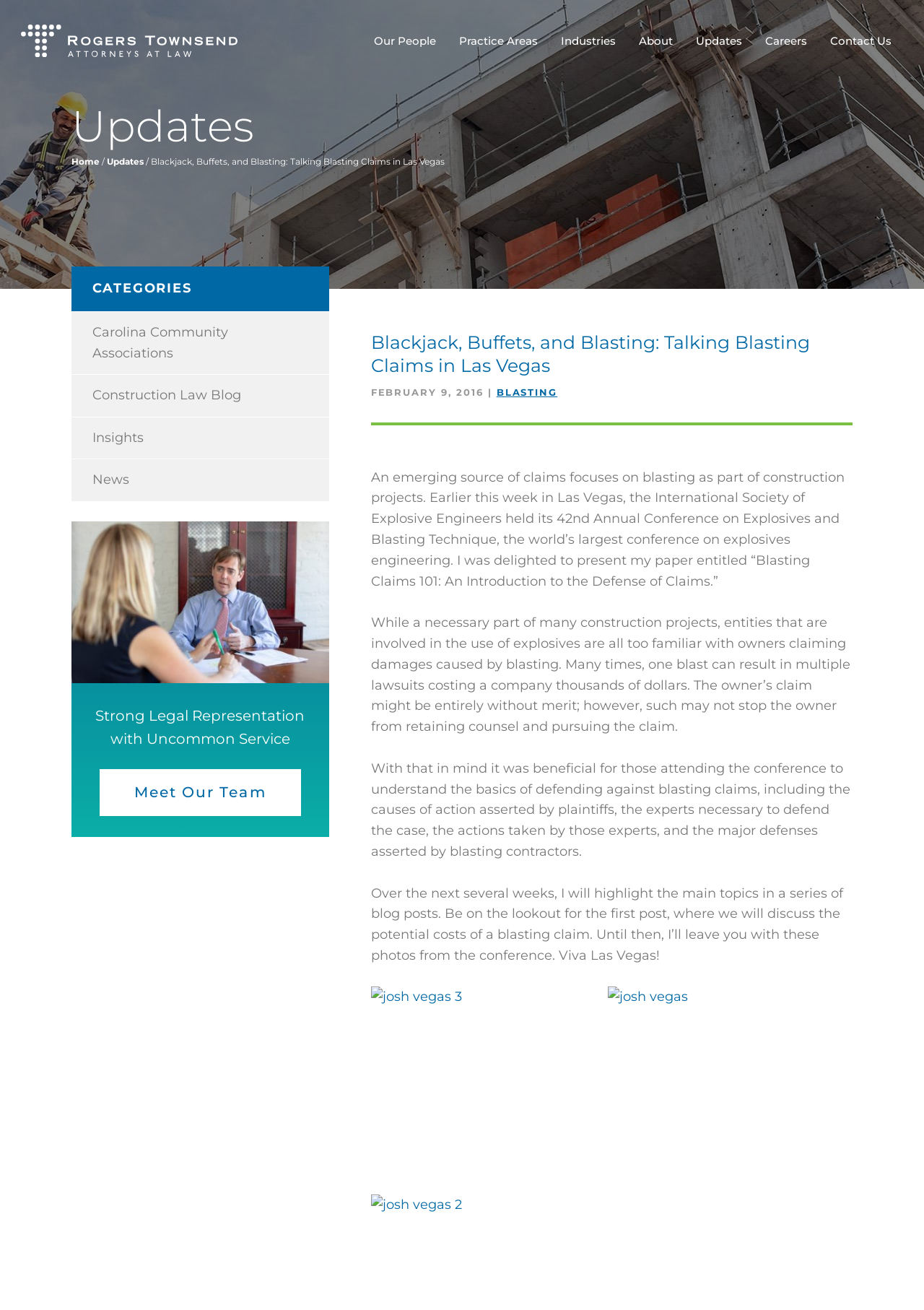Answer the following in one word or a short phrase: 
How many images are in the article?

2